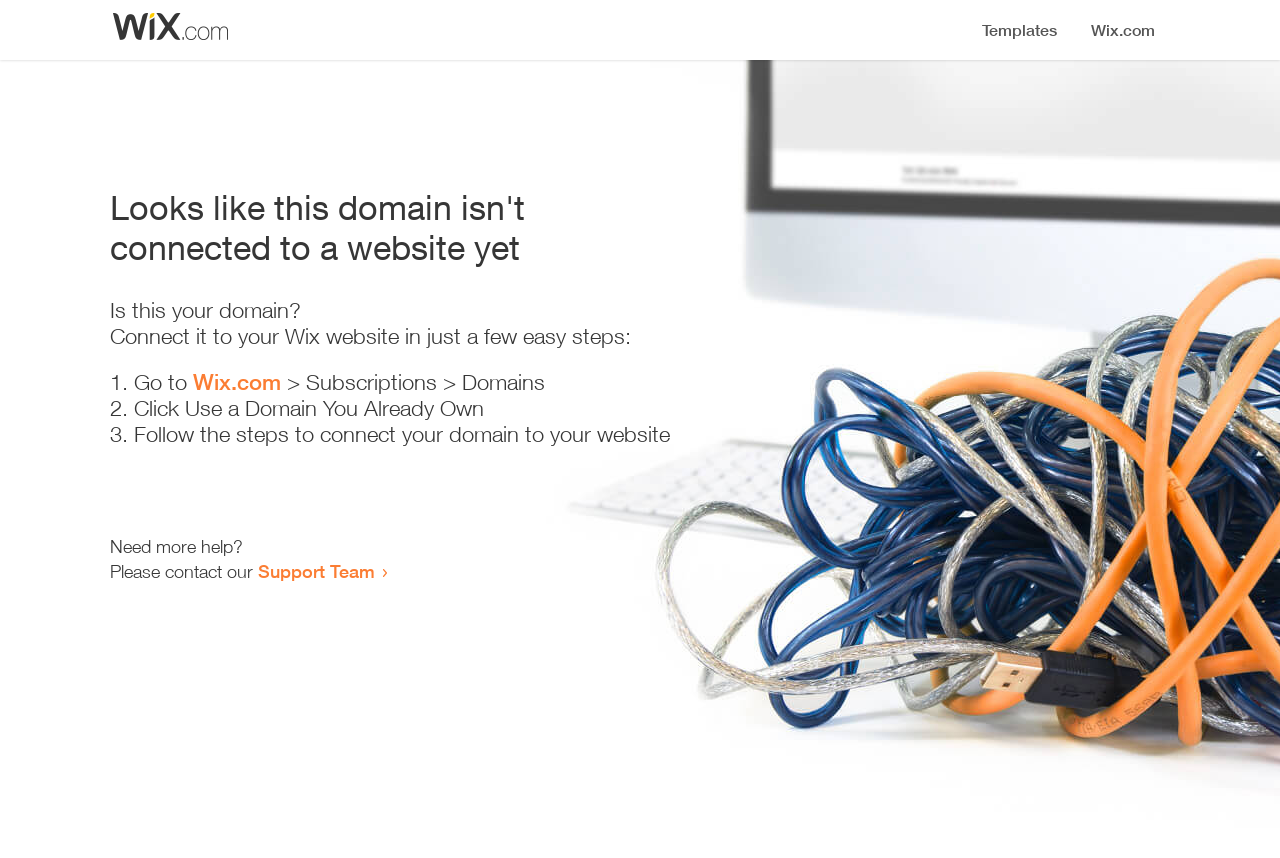Where can I go to start the connection process?
Offer a detailed and exhaustive answer to the question.

The webpage provides a link to 'Wix.com' where I can go to start the connection process, as stated in the text 'Go to Wix.com > Subscriptions > Domains'.